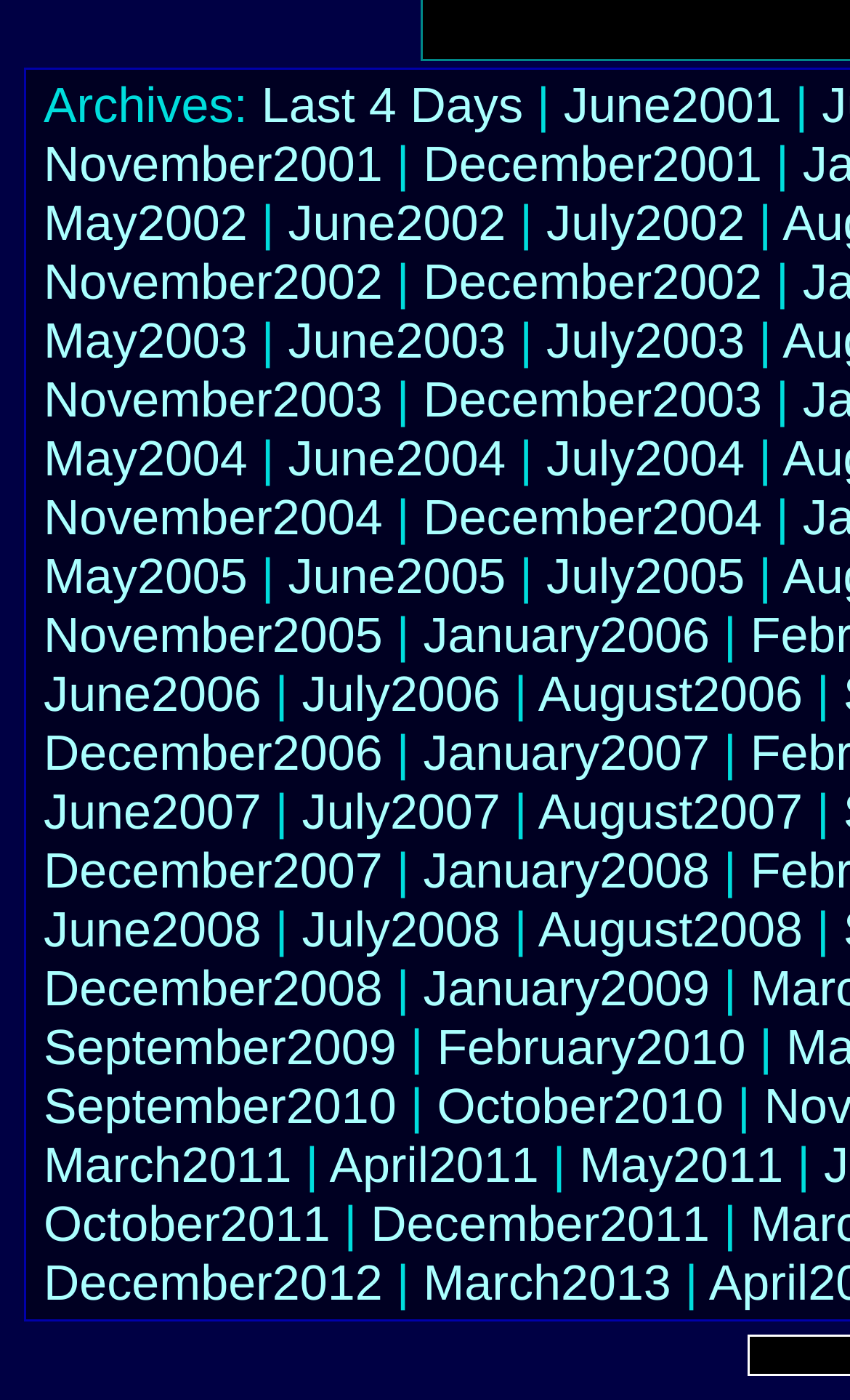What is the earliest available archive?
Please answer the question with a single word or phrase, referencing the image.

June 2001